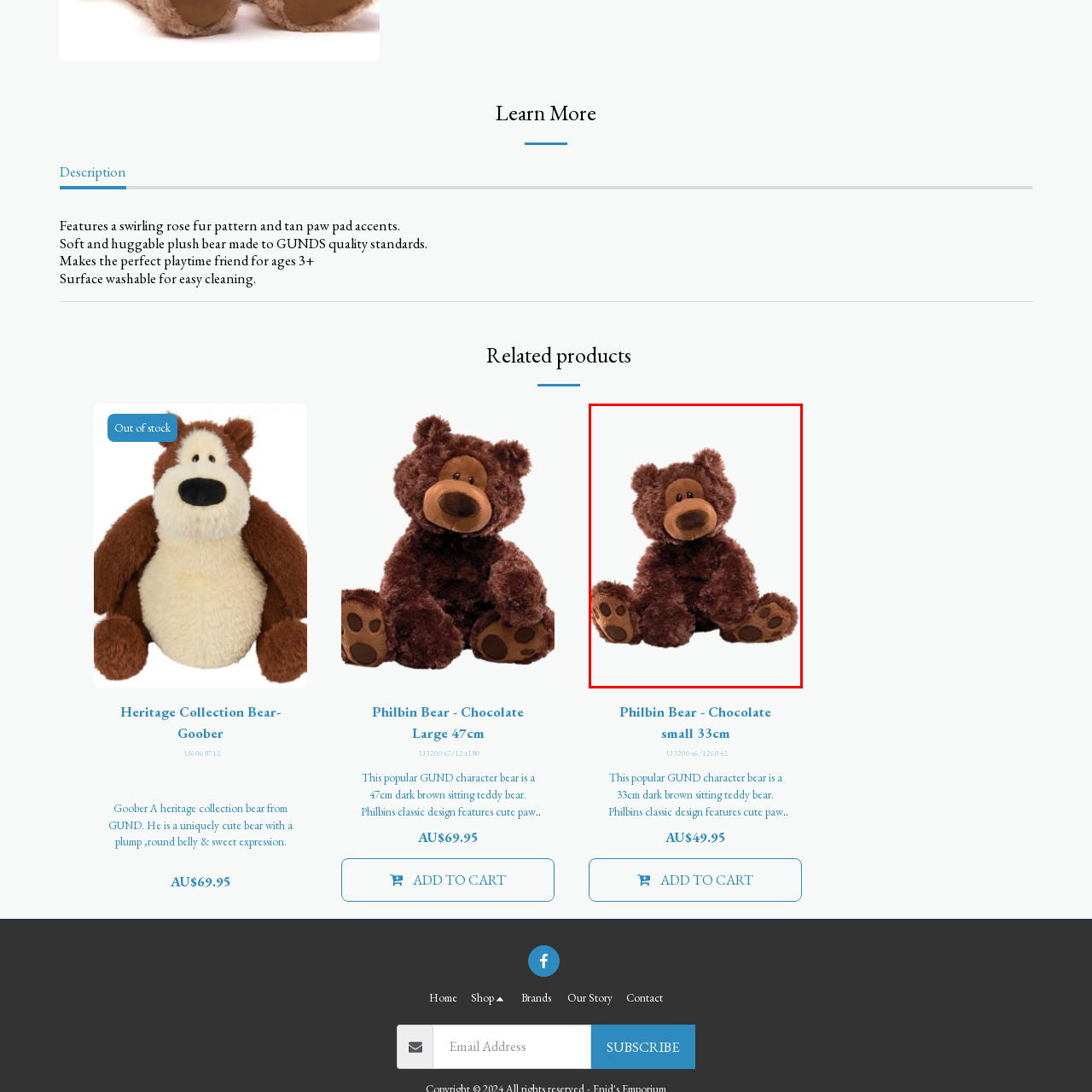Offer a detailed caption for the picture inside the red-bordered area.

This image features the "Philbin Bear - Chocolate small 33cm," a charming and cuddly plush teddy bear made by GUND. The bear is depicted sitting down, showcasing its soft, fluffy dark brown fur, with distinctive tan paw pad accents that add a delightful touch. Its round face features bright, expressive eyes and a friendly brown snout, enhancing its appealing and huggable design. Ideal for children ages 3 and up, this bear is both a comforting companion and a playful friend, making it perfect for imaginative play. The Philbin Bear also emphasizes easy maintenance, being surface washable for convenient cleaning.